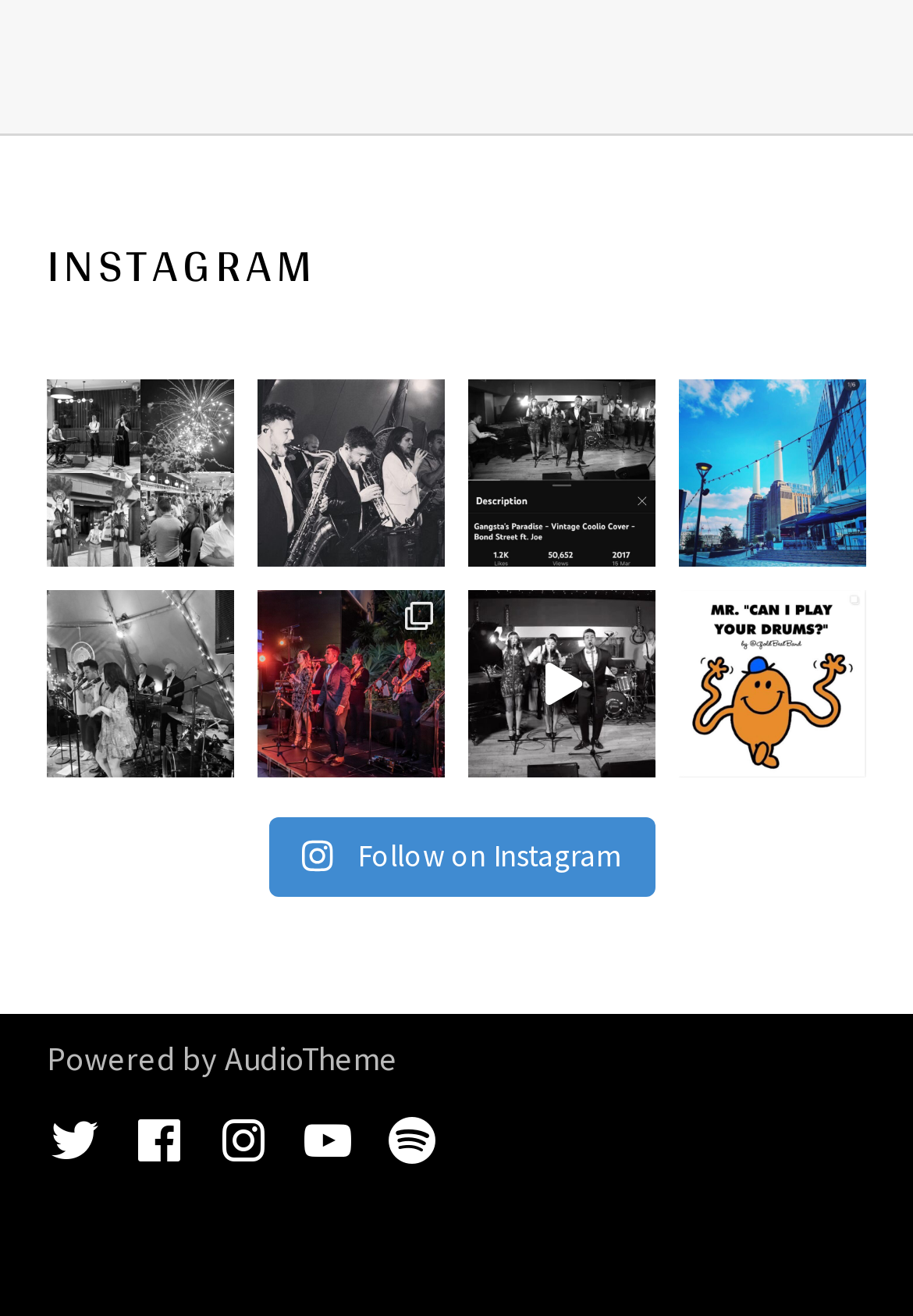Based on the element description Facebook, identify the bounding box coordinates for the UI element. The coordinates should be in the format (top-left x, top-left y, bottom-right x, bottom-right y) and within the 0 to 1 range.

[0.144, 0.845, 0.205, 0.888]